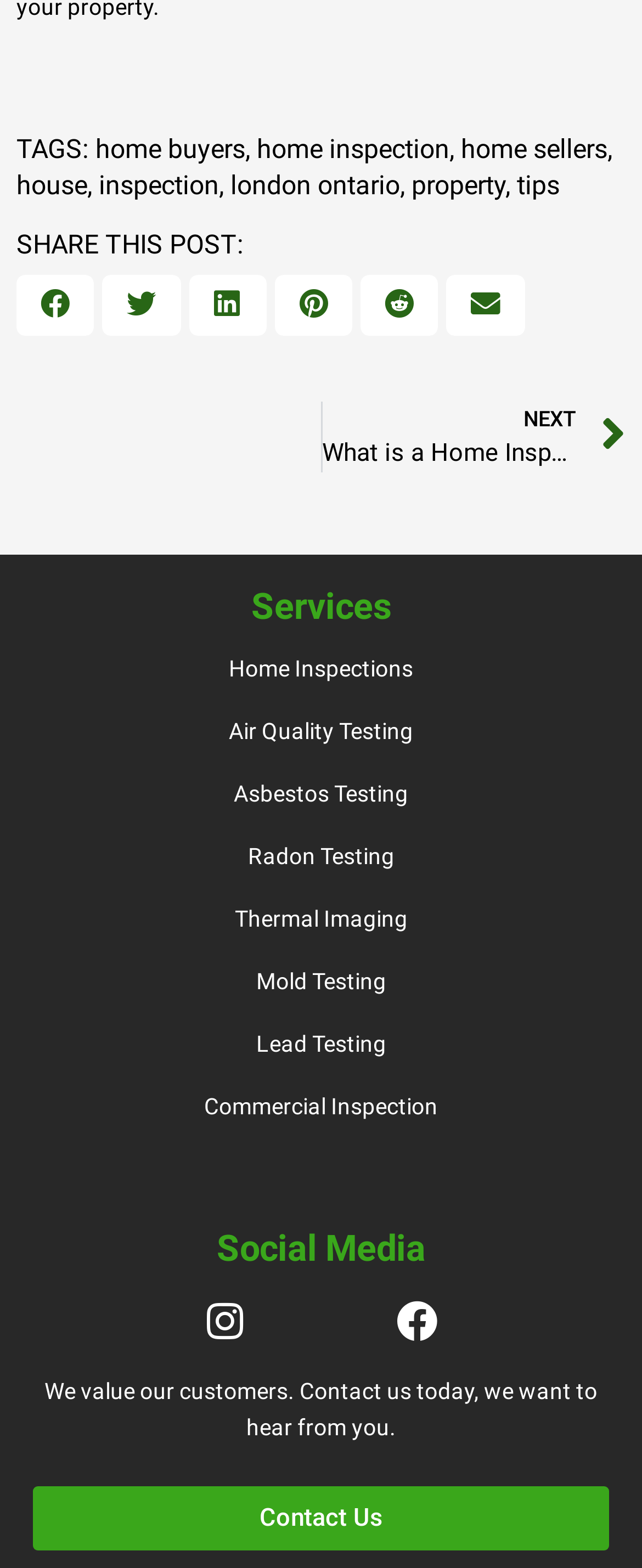Highlight the bounding box coordinates of the element that should be clicked to carry out the following instruction: "View NEXT What is a Home Inspection?". The coordinates must be given as four float numbers ranging from 0 to 1, i.e., [left, top, right, bottom].

[0.501, 0.256, 0.974, 0.302]